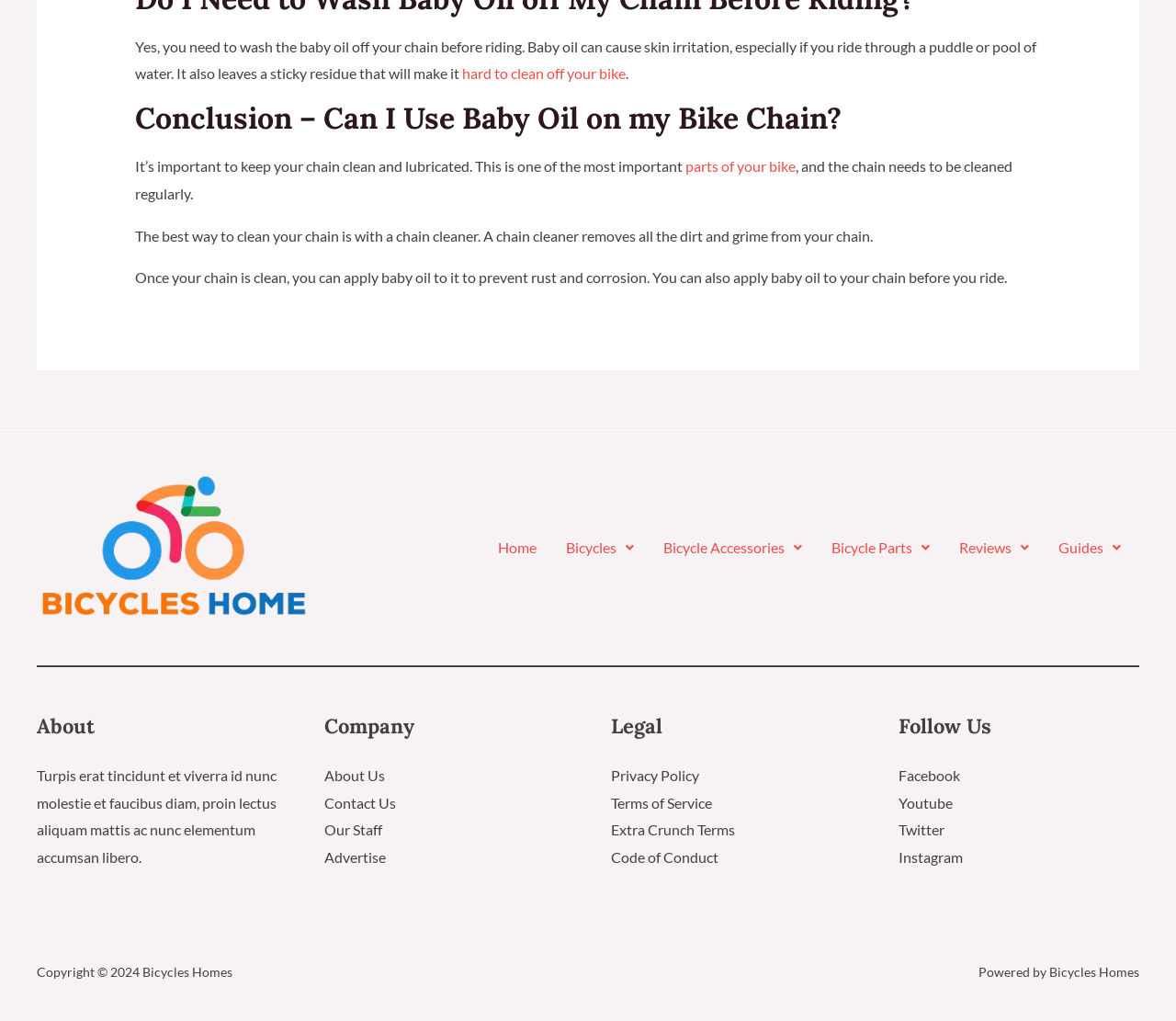Answer the following query with a single word or phrase:
What is the purpose of cleaning a bike chain?

To prevent rust and corrosion